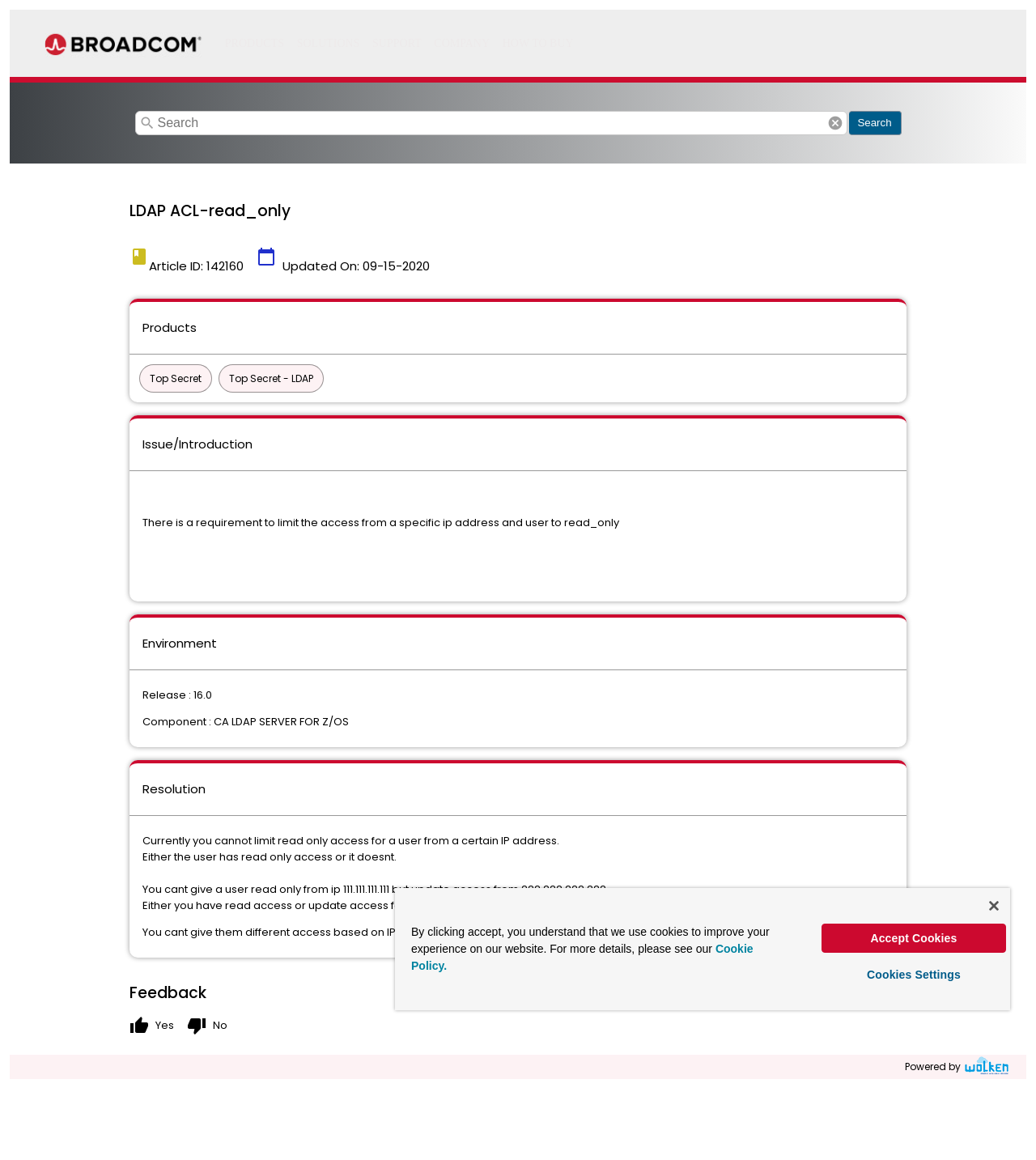Determine the bounding box coordinates of the clickable region to carry out the instruction: "Search for LDAP ACL".

[0.13, 0.096, 0.818, 0.117]